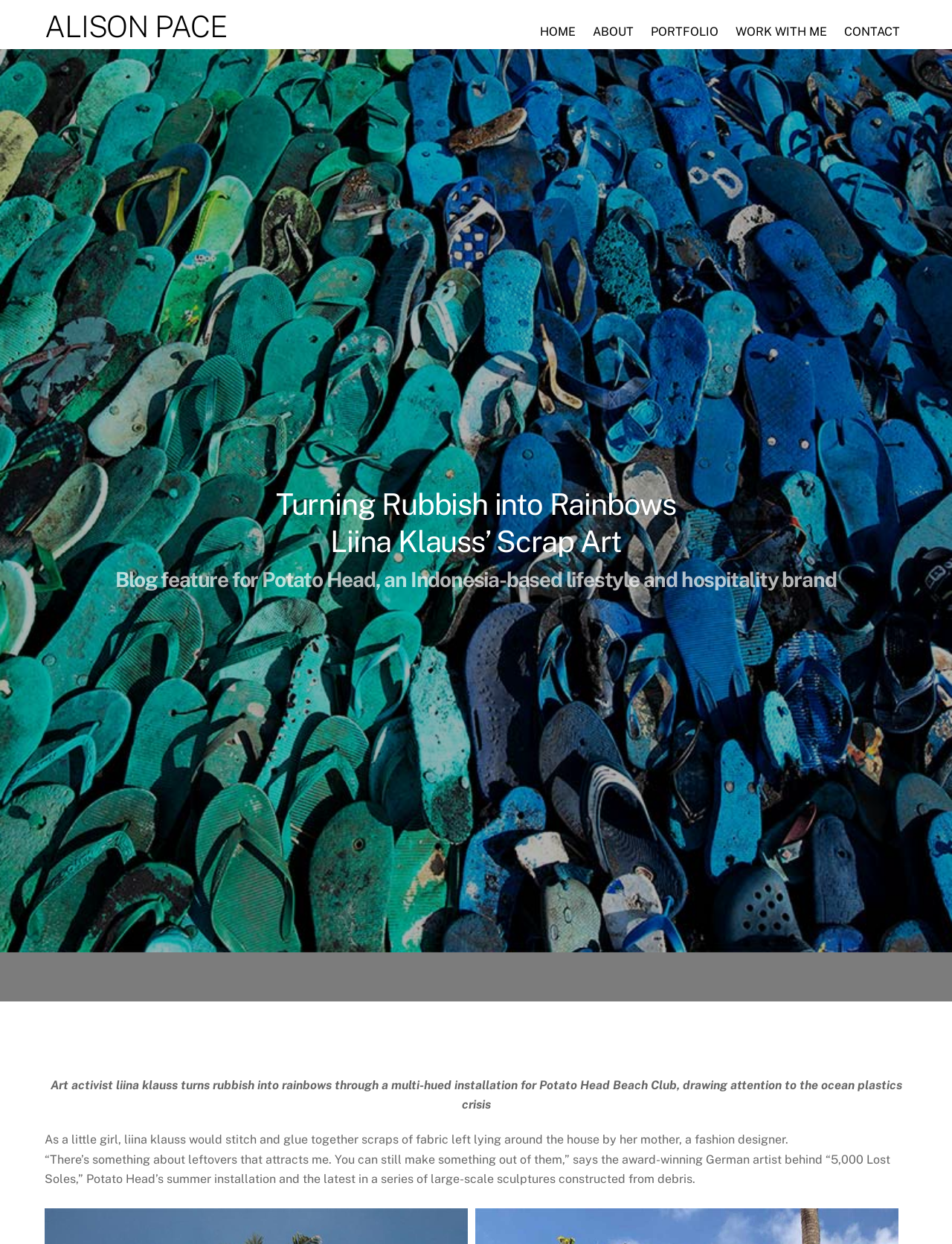Using the details from the image, please elaborate on the following question: What is the name of Liina Klauss' mother's profession?

The webpage states that Liina Klauss' mother is a 'fashion designer', indicating that her mother's profession is in the fashion industry.